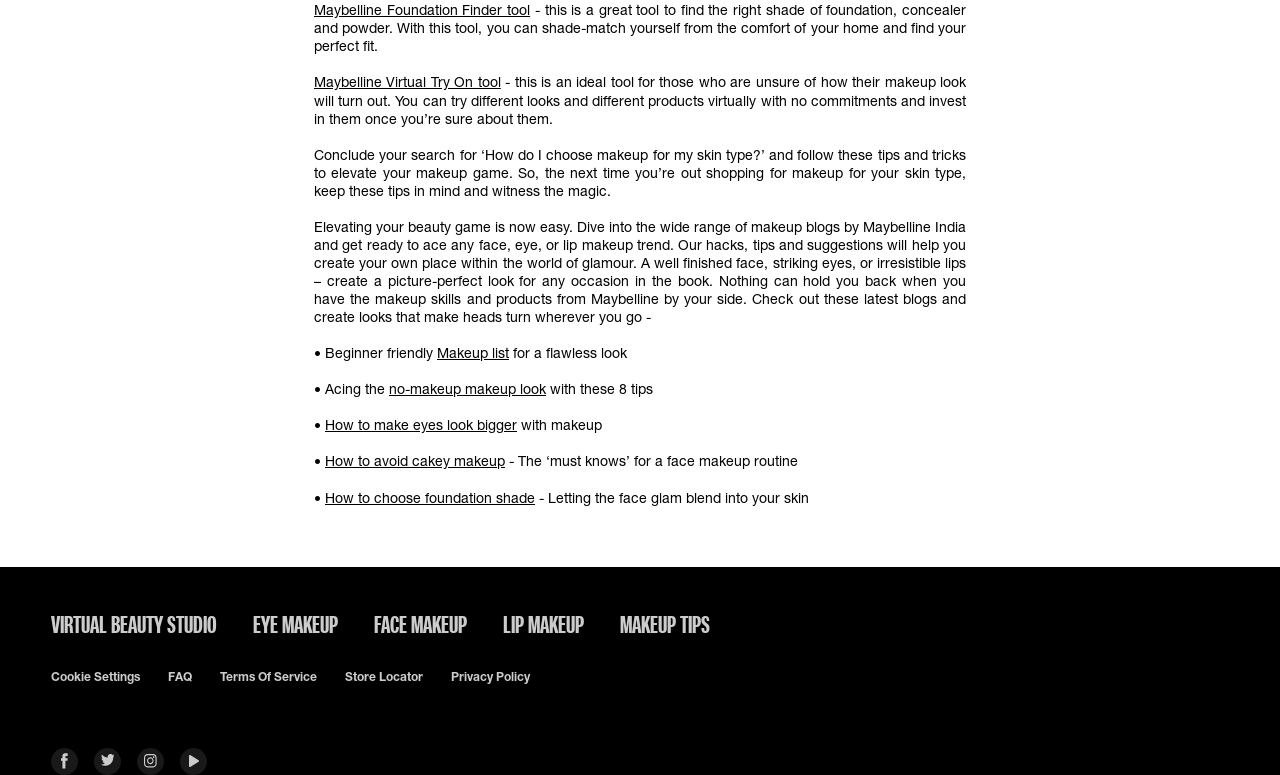Using the format (top-left x, top-left y, bottom-right x, bottom-right y), and given the element description, identify the bounding box coordinates within the screenshot: Resources you may find useful

None